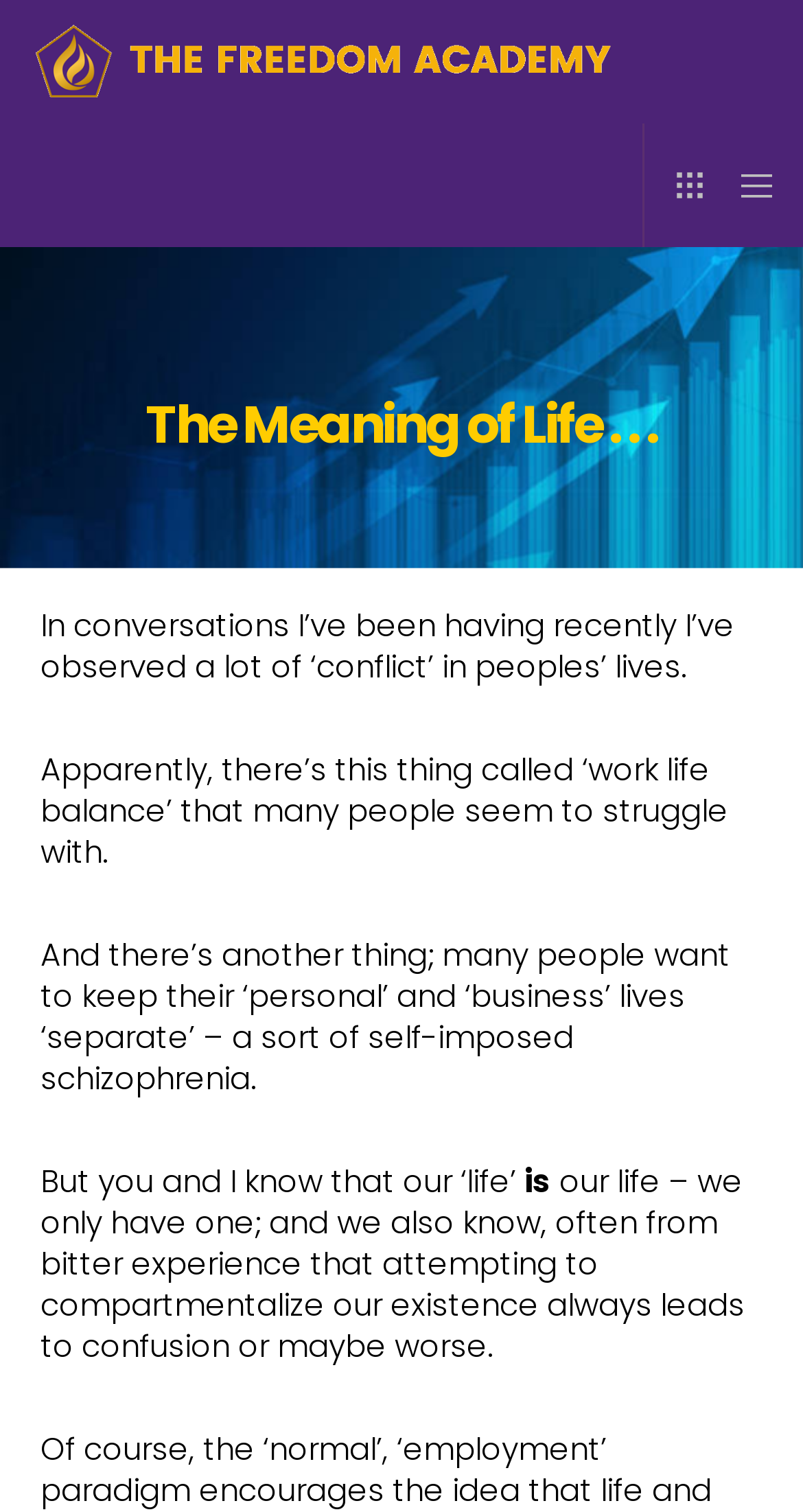Extract the bounding box coordinates for the HTML element that matches this description: "aria-label="Menu"". The coordinates should be four float numbers between 0 and 1, i.e., [left, top, right, bottom].

[0.885, 0.082, 0.968, 0.163]